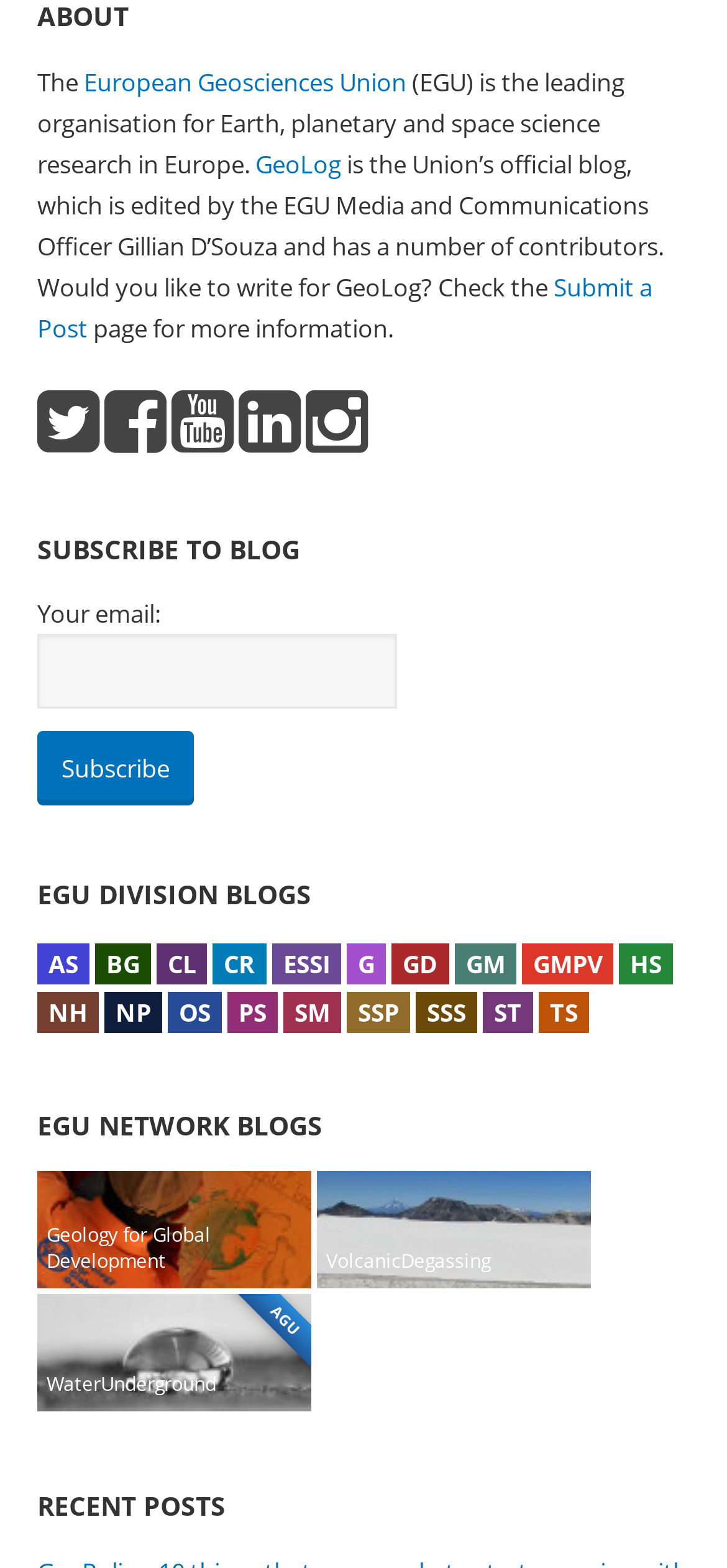Determine the bounding box coordinates of the UI element described by: "name="subscribe" value="Subscribe"".

[0.051, 0.467, 0.267, 0.514]